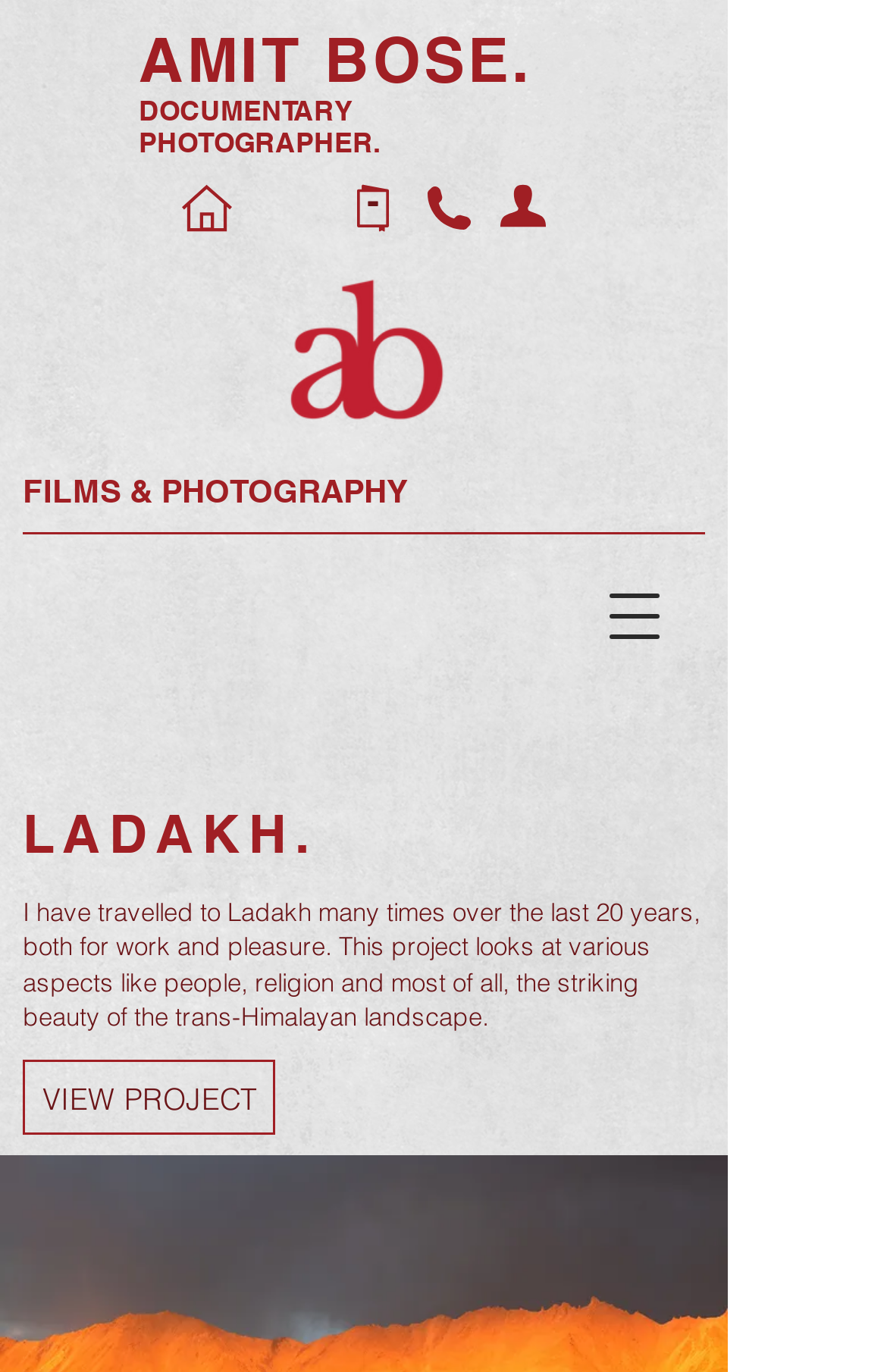Refer to the image and provide a thorough answer to this question:
What is the type of content on the webpage?

I found this answer by looking at the heading 'FILMS & PHOTOGRAPHY' which suggests that the webpage is about films and photography.